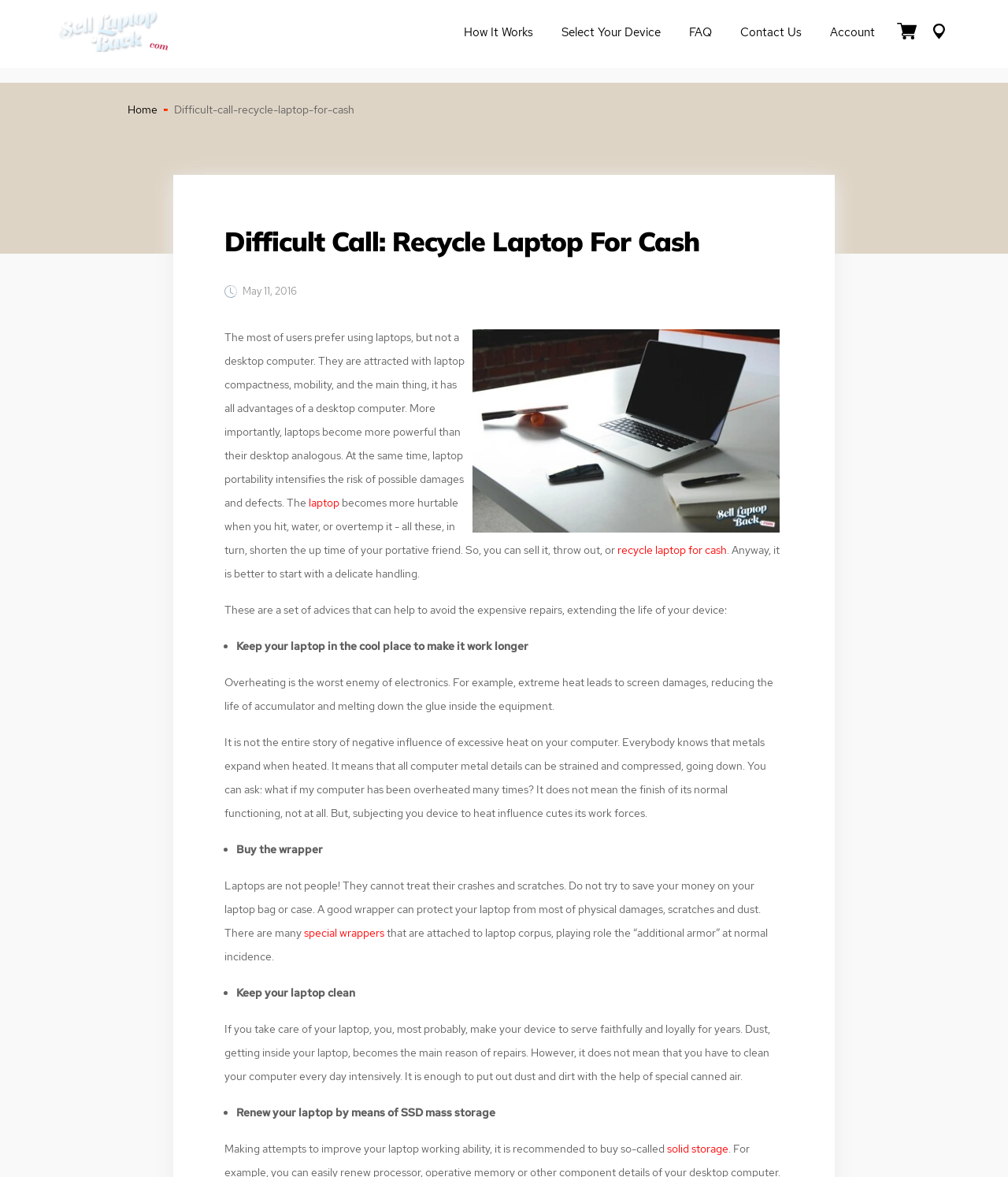Please identify the bounding box coordinates of the area that needs to be clicked to fulfill the following instruction: "Click on 'How It Works'."

[0.446, 0.016, 0.543, 0.041]